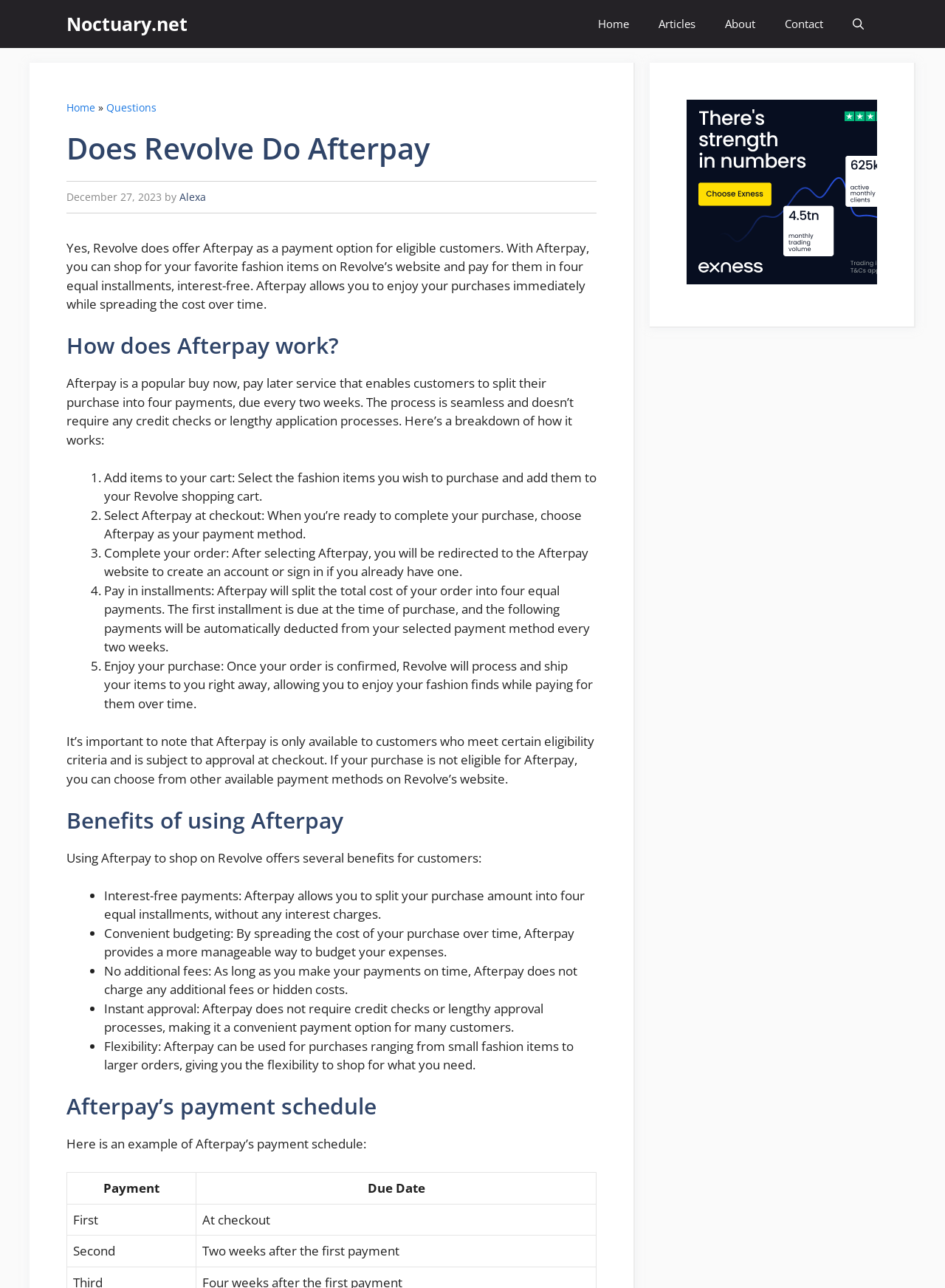Please indicate the bounding box coordinates of the element's region to be clicked to achieve the instruction: "Click on the 'About' link". Provide the coordinates as four float numbers between 0 and 1, i.e., [left, top, right, bottom].

[0.752, 0.0, 0.815, 0.037]